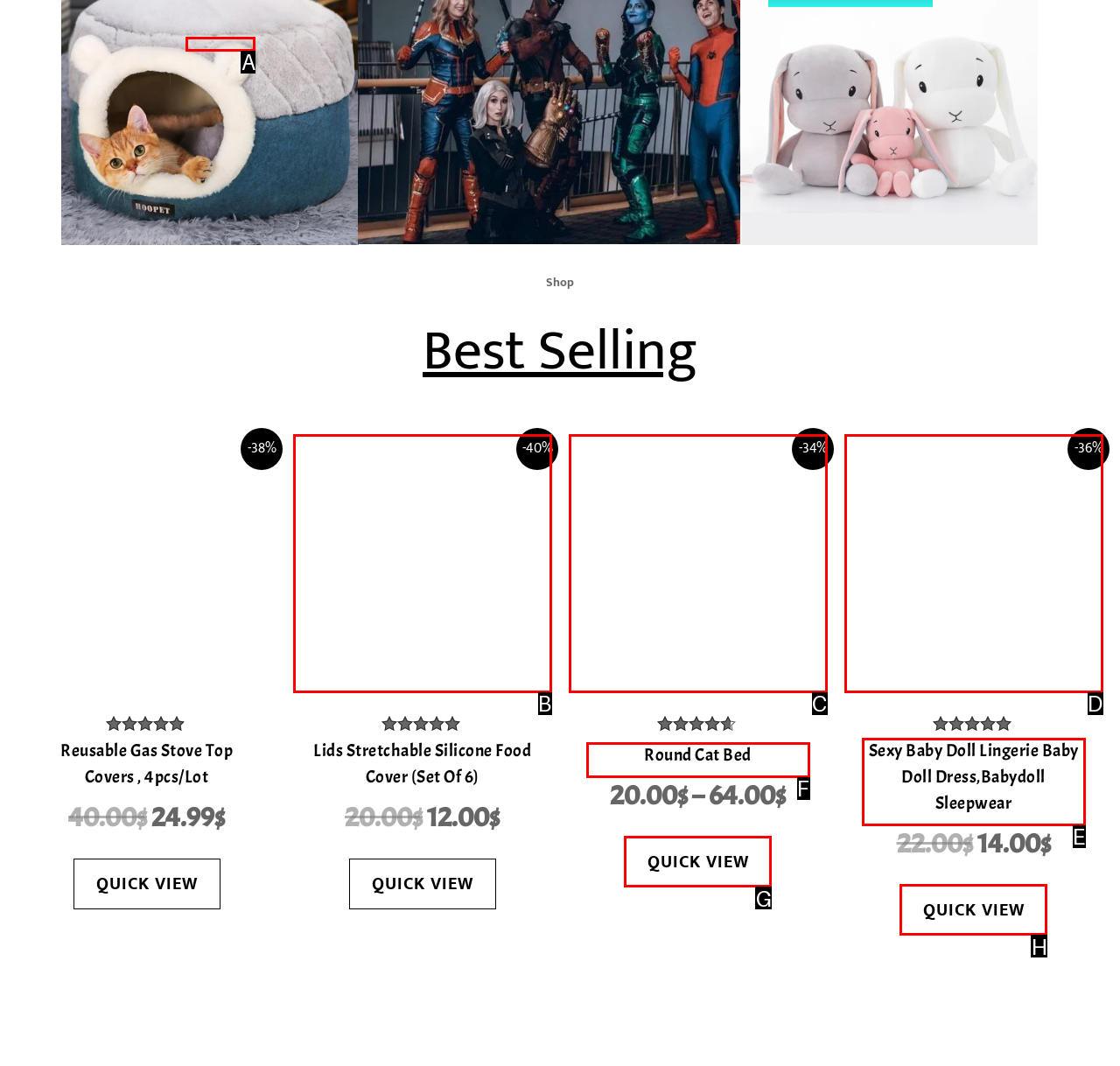Identify the HTML element you need to click to achieve the task: Search for something. Respond with the corresponding letter of the option.

None